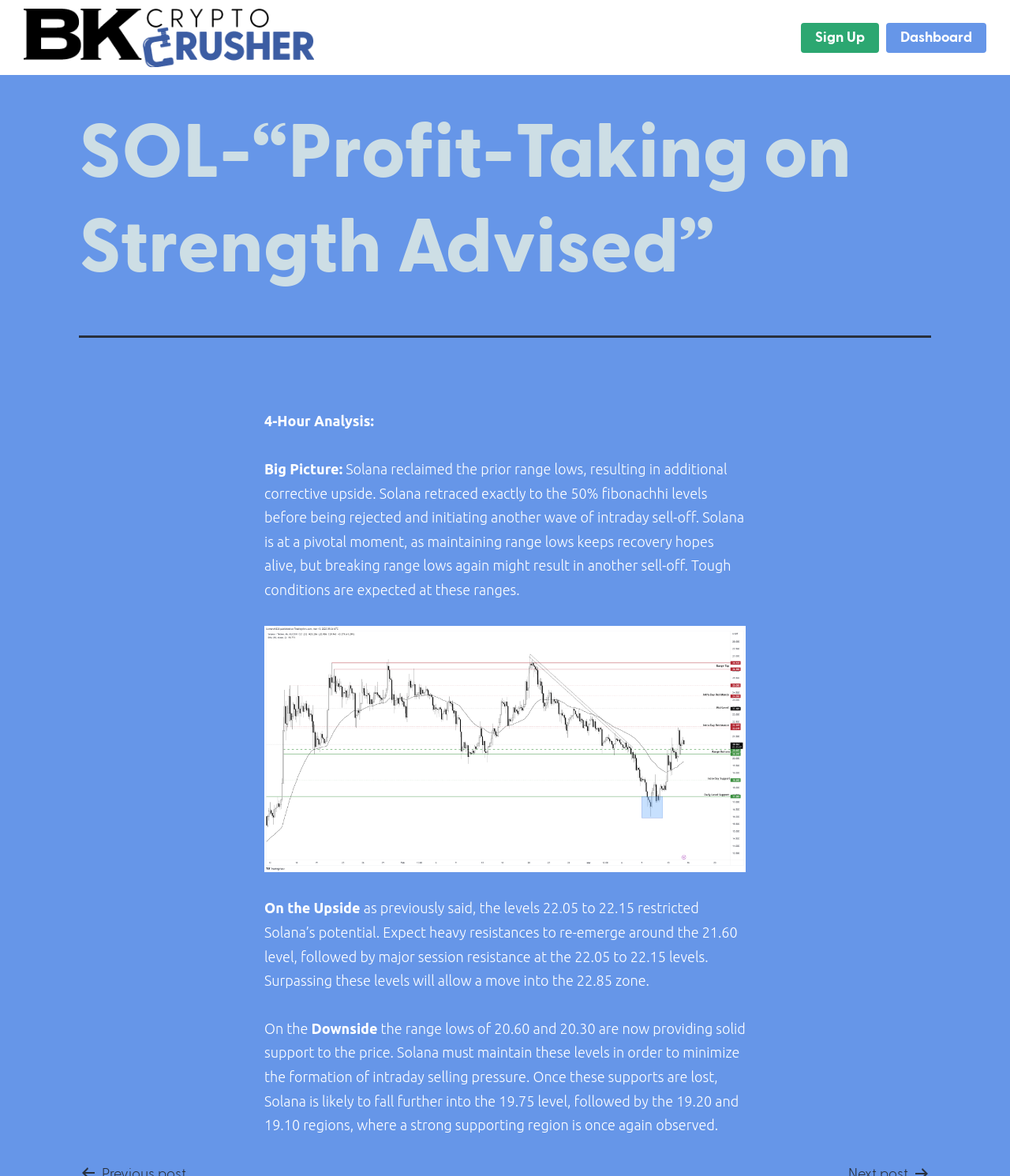What is the cryptocurrency being analyzed?
Please answer using one word or phrase, based on the screenshot.

Solana